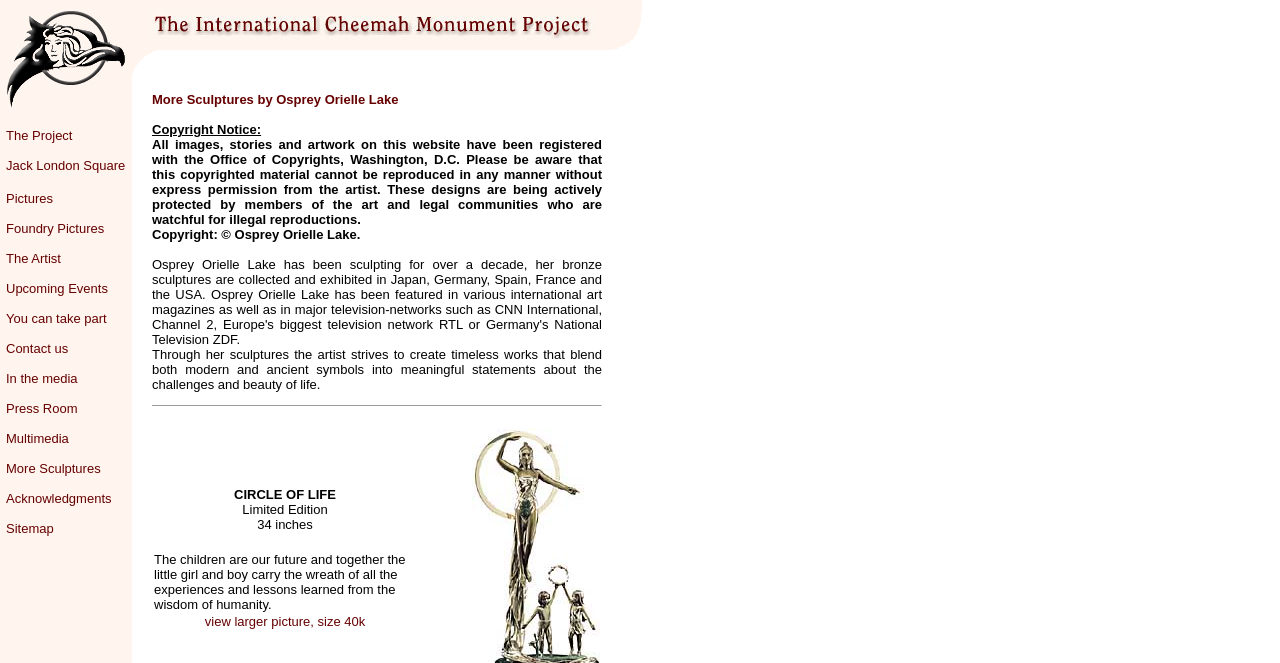Offer a comprehensive description of the webpage’s content and structure.

The webpage is about the International Cheemah Monument Project, an international peace project. At the top, there is a layout table row with an image and several links, including "The Project", "Jack London Square", "Pictures", and others. These links are aligned to the left and are relatively close to each other.

Below the top row, there is a layout table cell with three images arranged horizontally. The first image is on the left, the second is in the middle, and the third is on the right.

Underneath the images, there is a layout table row with an image and a table cell containing text about Osprey Orielle Lake, a sculptor. The text describes her background, including her experience sculpting for over a decade and her exhibitions in various countries.

To the right of the text, there is a layout table row with a copyright notice and a separator line. Below the separator line, there is a layout table with three rows, each containing a table cell with text and an image. The text describes a sculpture called "CIRCLE OF LIFE Limited Edition 34 inches", and the image is likely a picture of the sculpture. The second row describes another sculpture, and the third row has a link to view a larger picture of the sculpture.

Overall, the webpage has a simple layout with a focus on showcasing the International Cheemah Monument Project and the work of Osprey Orielle Lake.